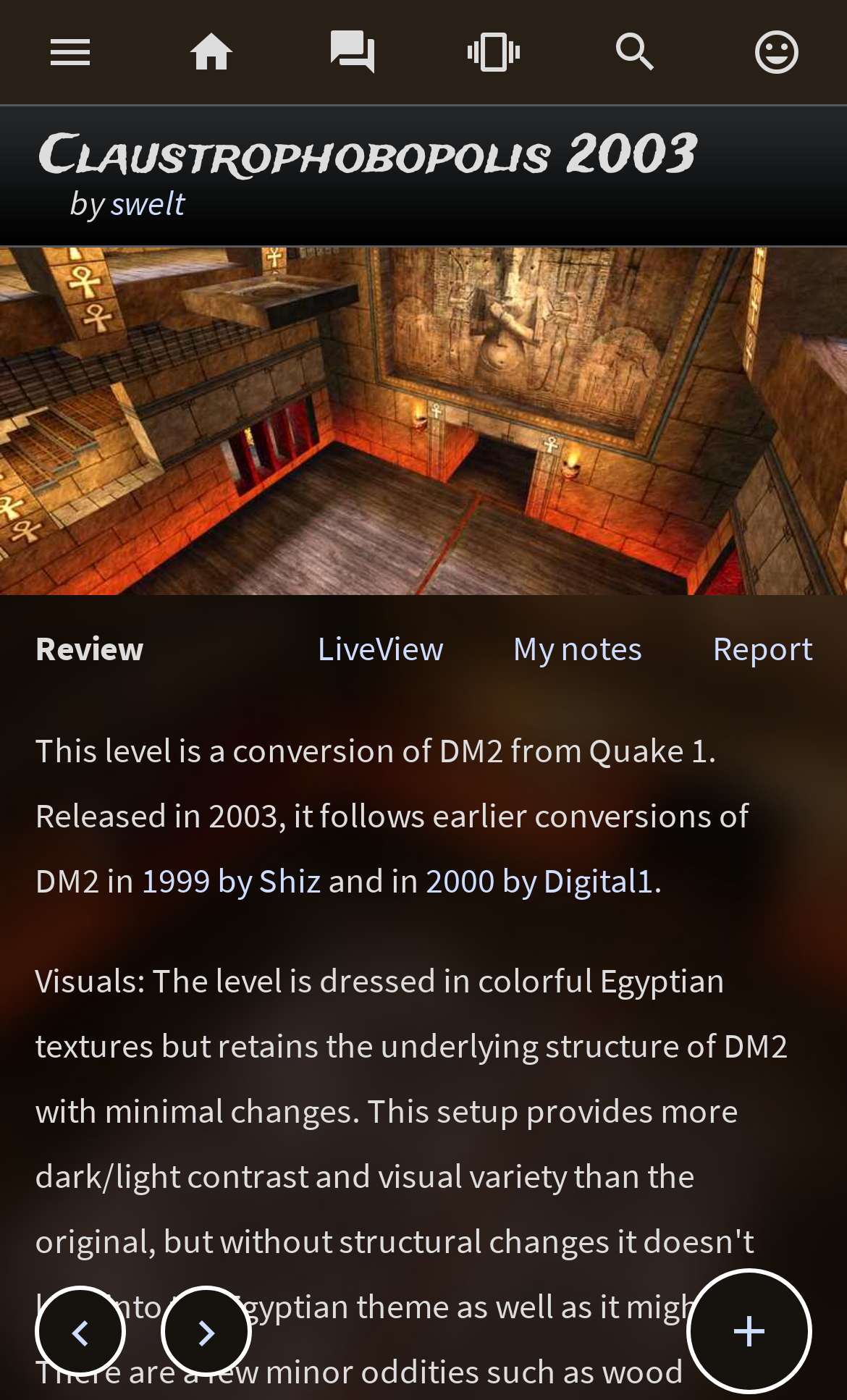What is the name of the map?
Based on the image, please offer an in-depth response to the question.

The name of the map can be found in the static text element with the bounding box coordinates [0.046, 0.085, 0.823, 0.14], which is 'Claustrophobopolis 2003'.